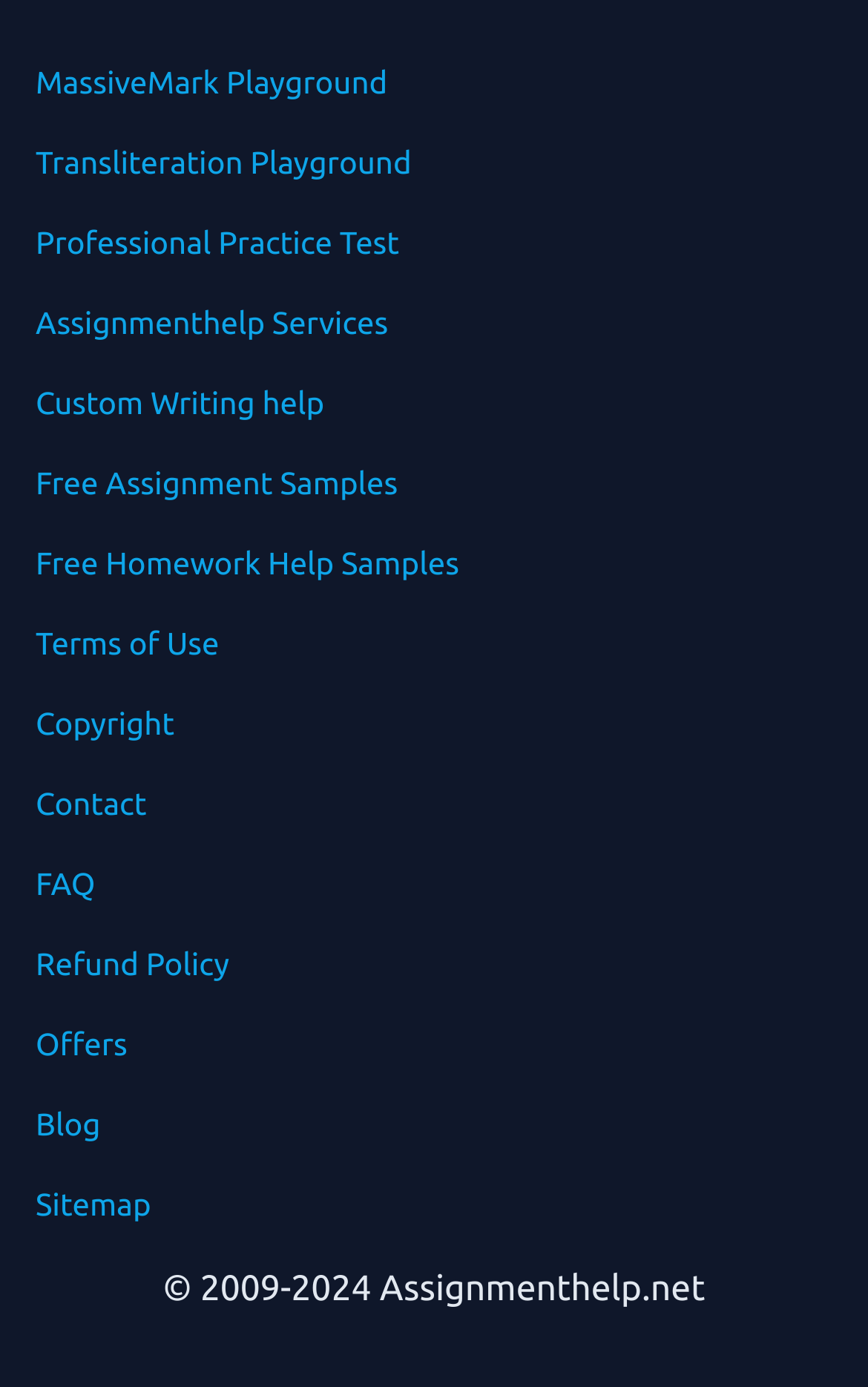How many links are there on the webpage?
Your answer should be a single word or phrase derived from the screenshot.

18